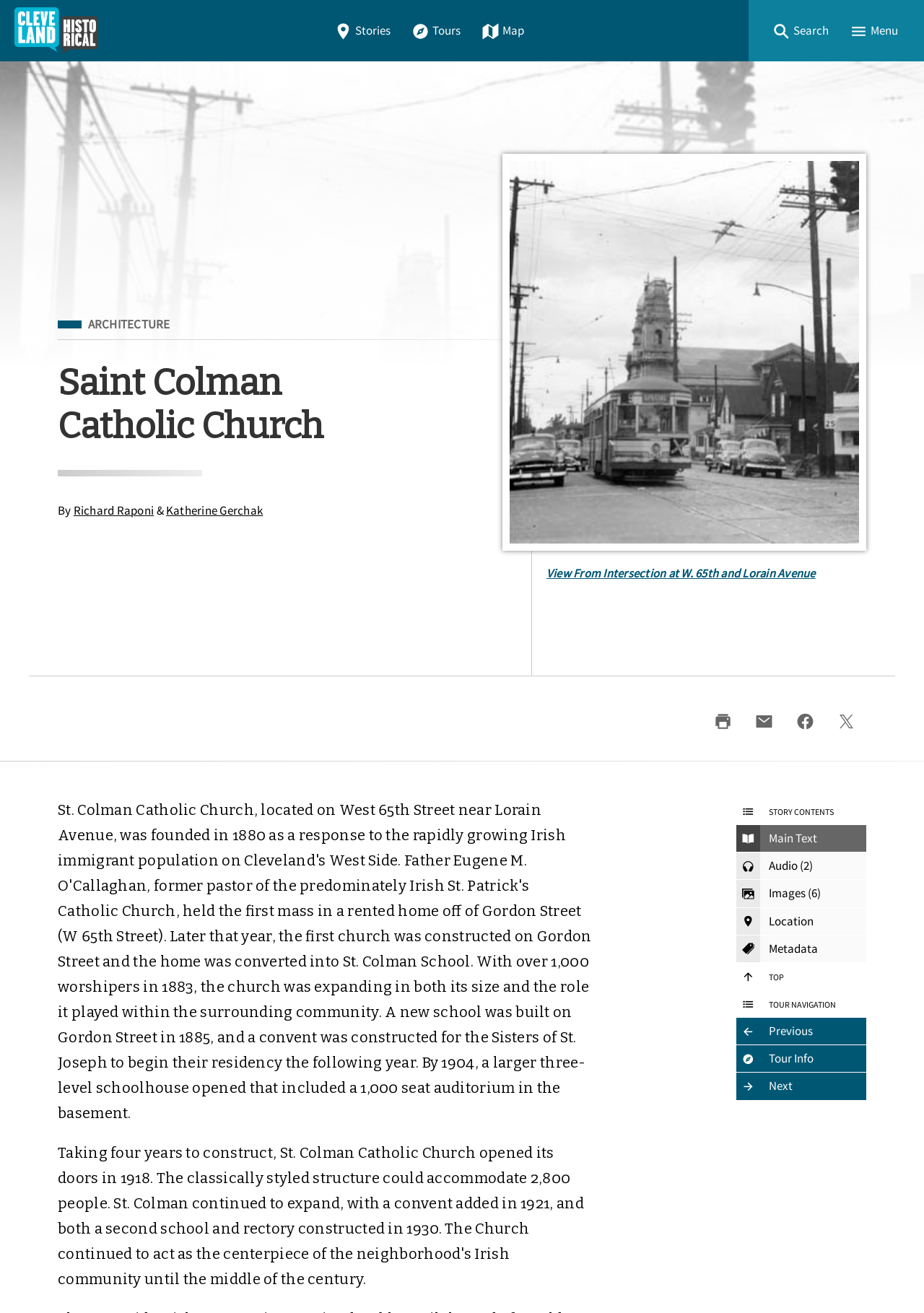Please find the bounding box coordinates for the clickable element needed to perform this instruction: "Click the Home link".

[0.0, 0.0, 0.122, 0.047]